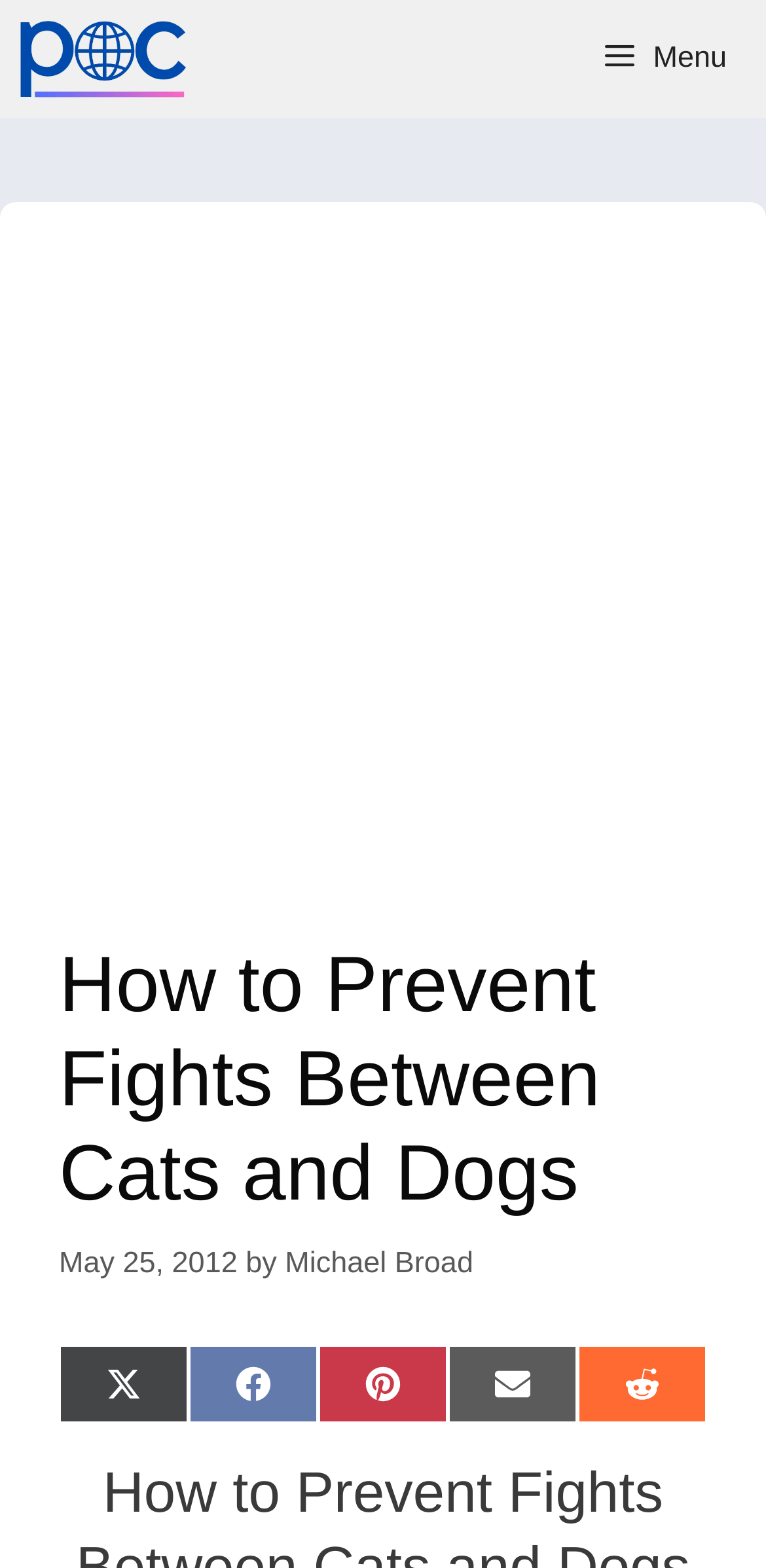Who wrote the article?
Please give a well-detailed answer to the question.

The author of the article can be found by looking at the byline, which is located below the title of the article. It says 'by Michael Broad', indicating that Michael Broad is the author of the article.